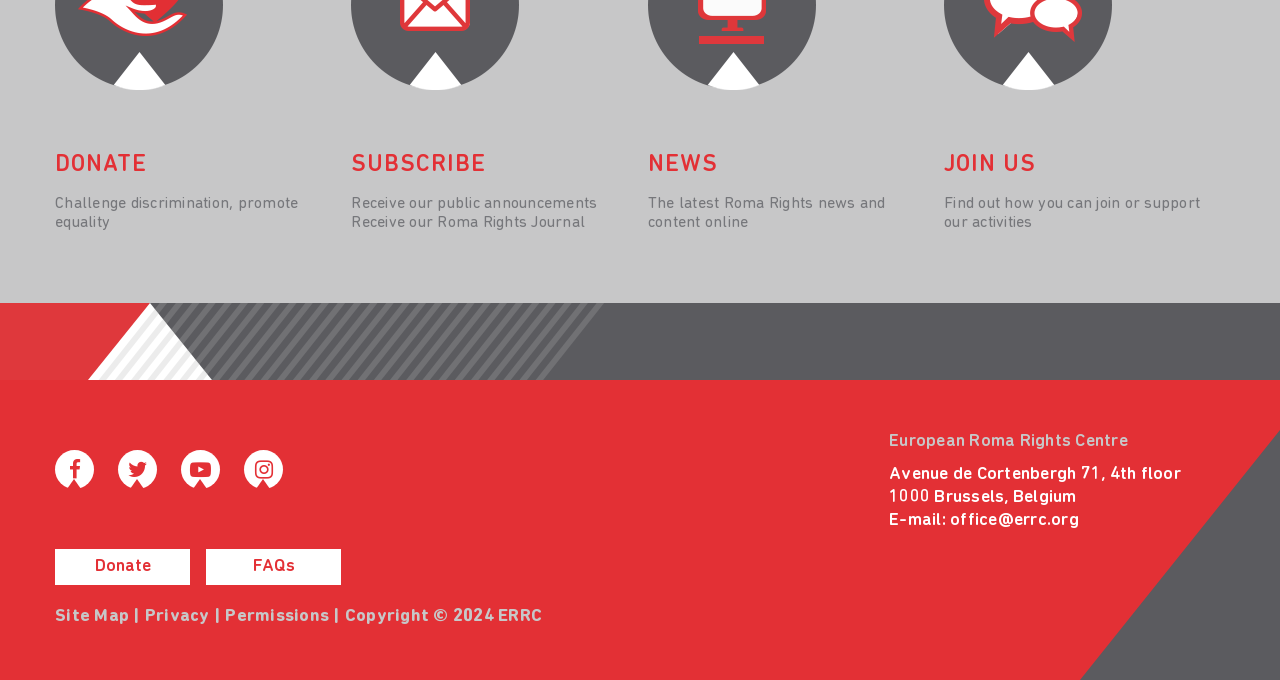Please predict the bounding box coordinates (top-left x, top-left y, bottom-right x, bottom-right y) for the UI element in the screenshot that fits the description: parent_node: Donate FAQs

[0.043, 0.684, 0.092, 0.707]